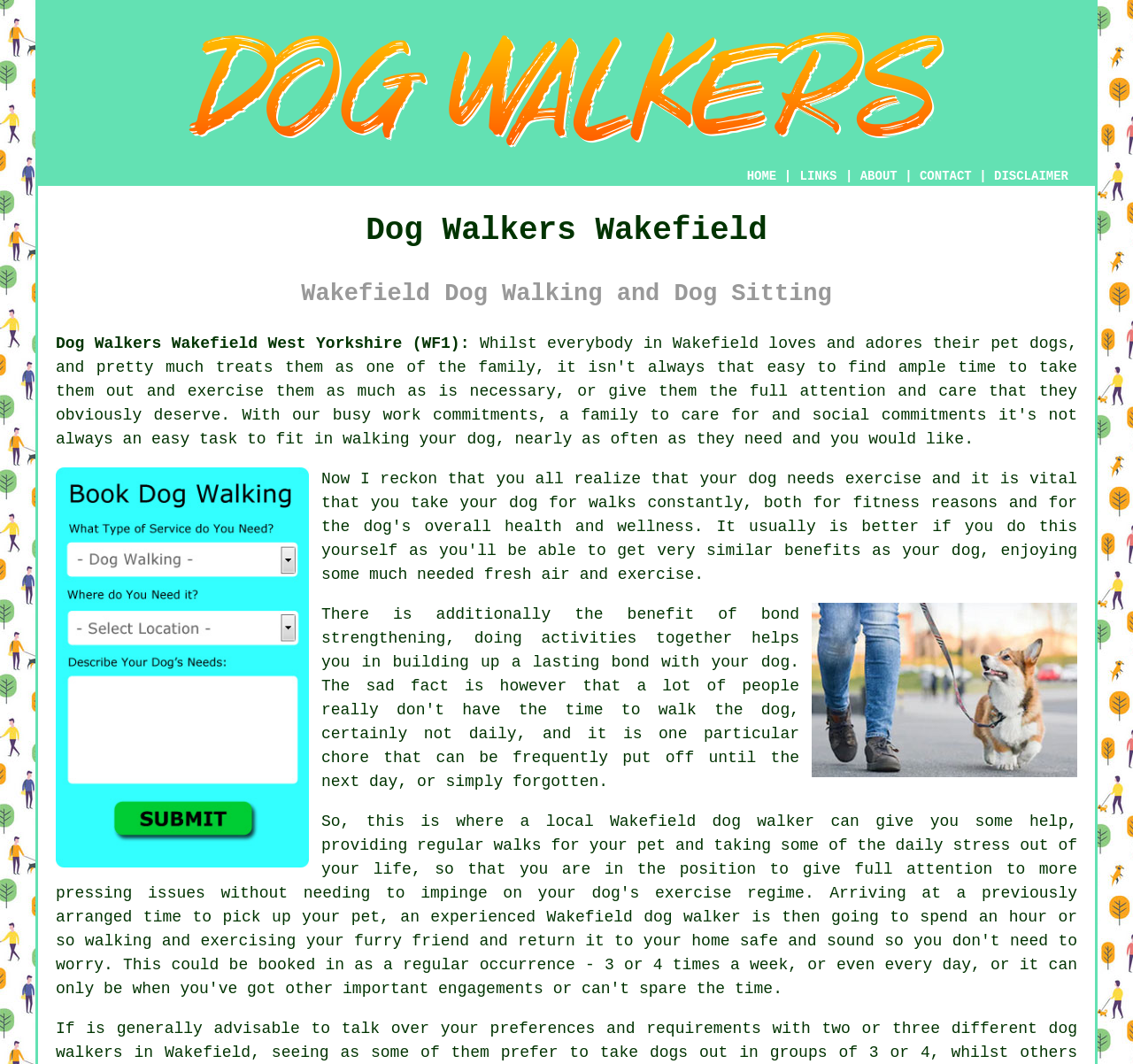Reply to the question with a brief word or phrase: How many navigation links are on the top of the webpage?

4